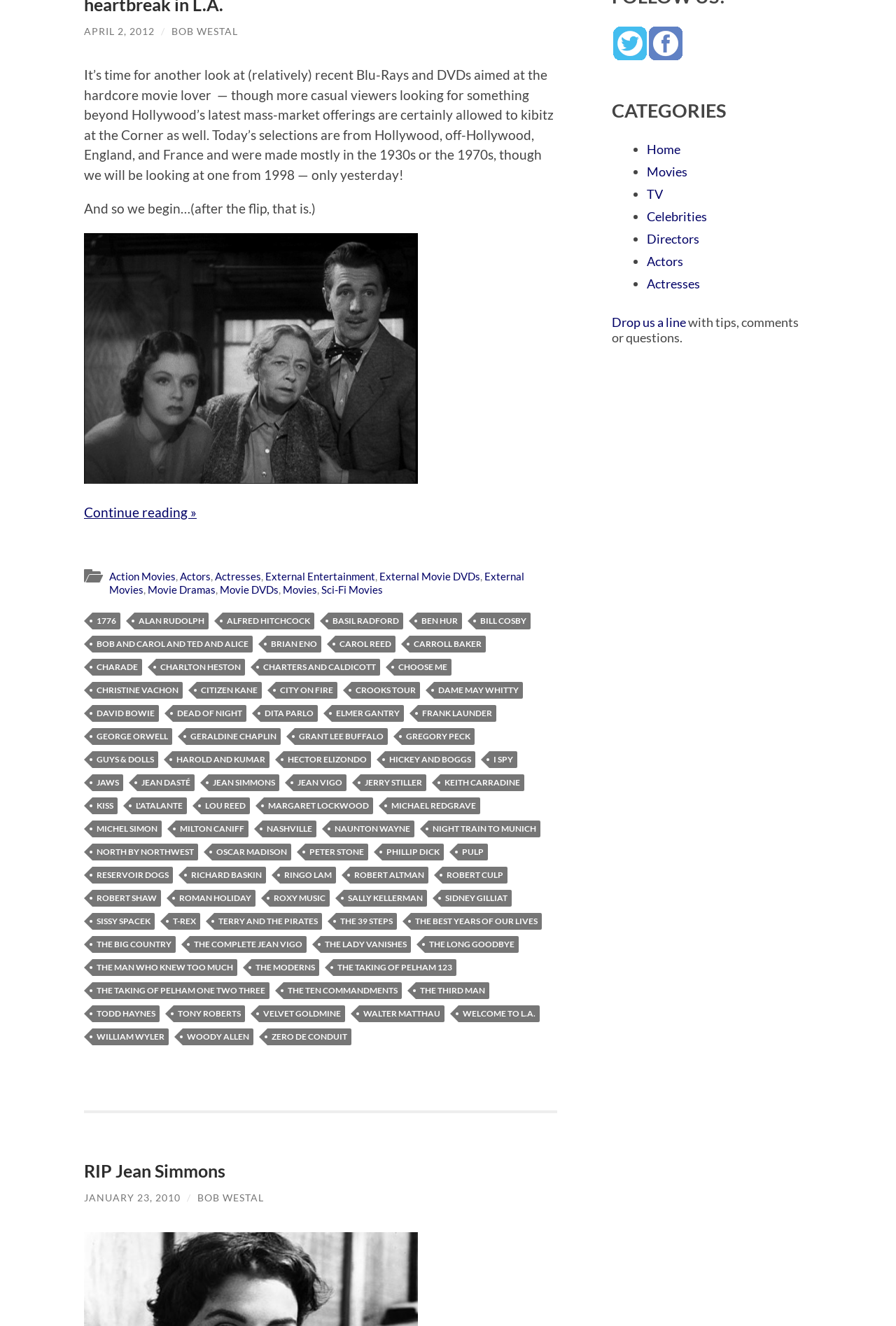Using the provided element description "April 2, 2012", determine the bounding box coordinates of the UI element.

[0.094, 0.019, 0.173, 0.028]